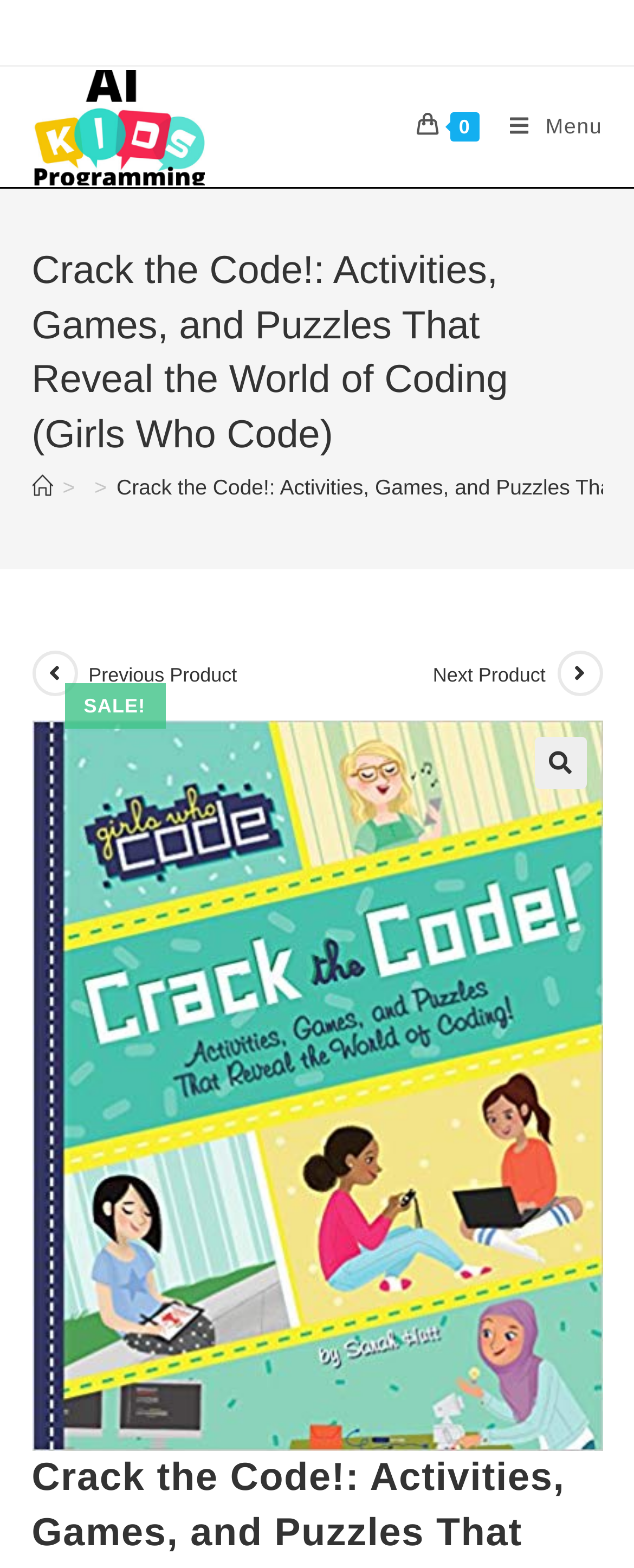Based on the description "parent_node: Previous Product", find the bounding box of the specified UI element.

[0.05, 0.415, 0.122, 0.444]